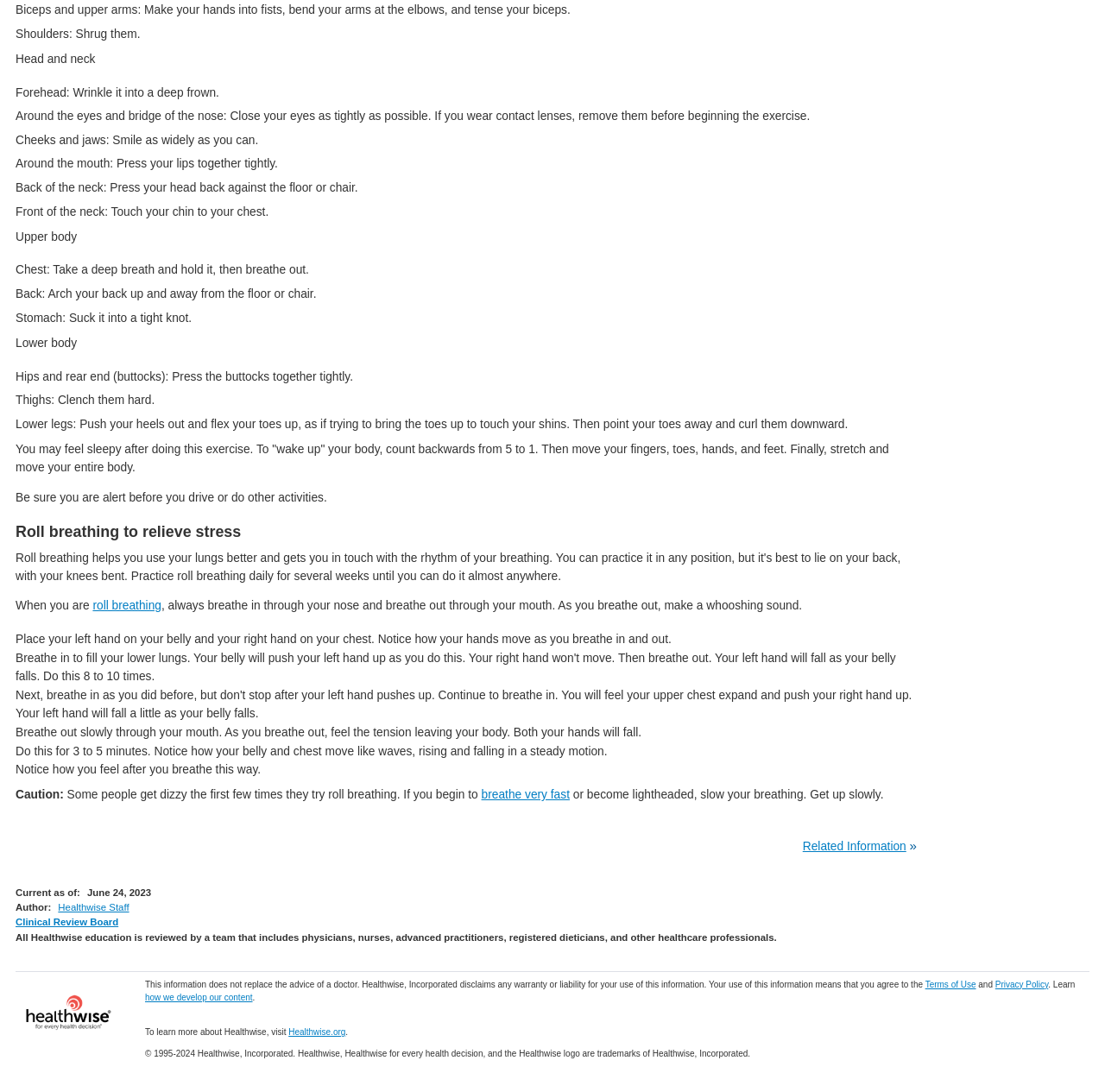Determine the bounding box coordinates for the area that needs to be clicked to fulfill this task: "Click the 'Related Information' link". The coordinates must be given as four float numbers between 0 and 1, i.e., [left, top, right, bottom].

[0.726, 0.769, 0.82, 0.781]